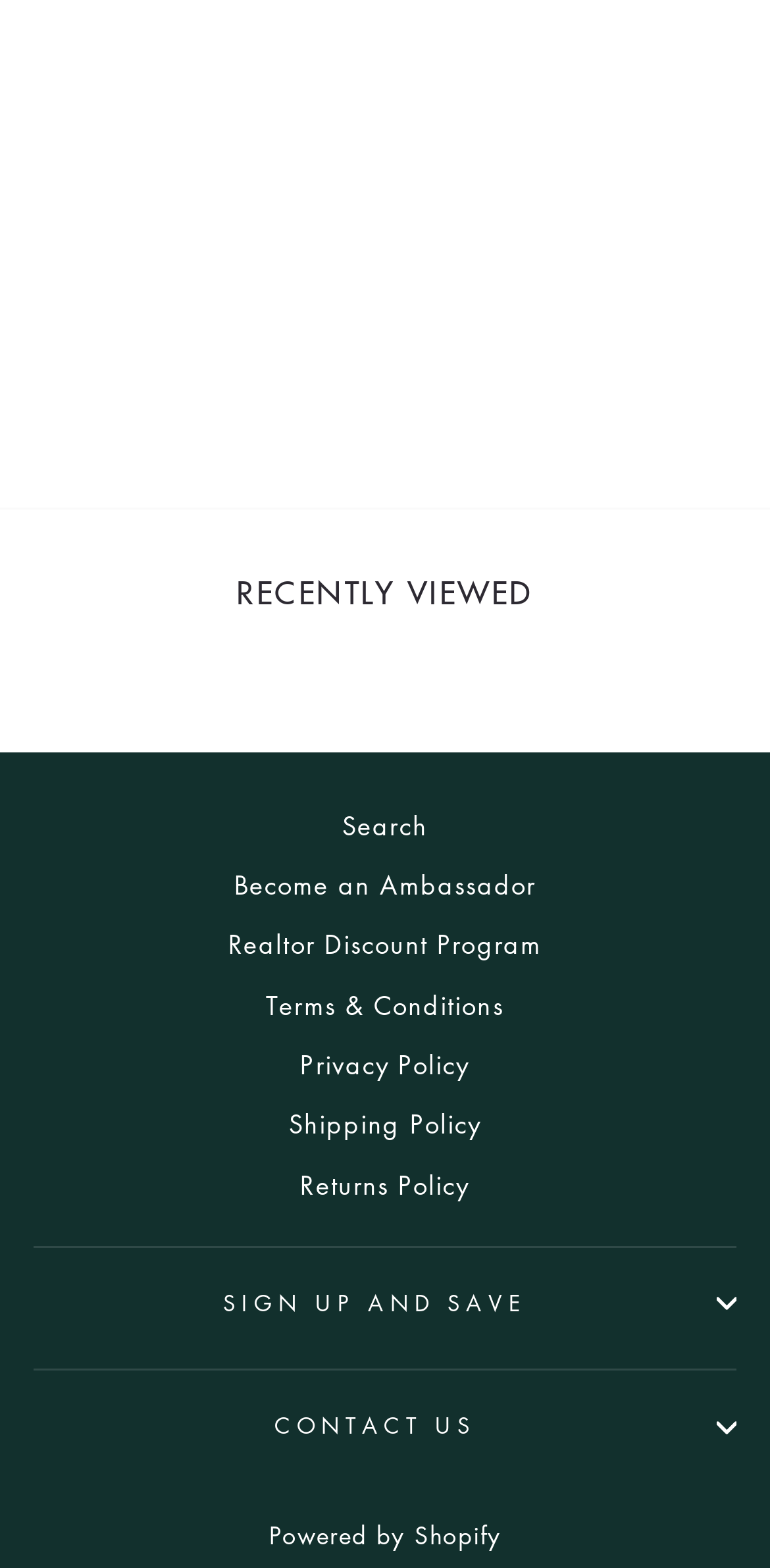Answer in one word or a short phrase: 
What is the first link in the header?

Search